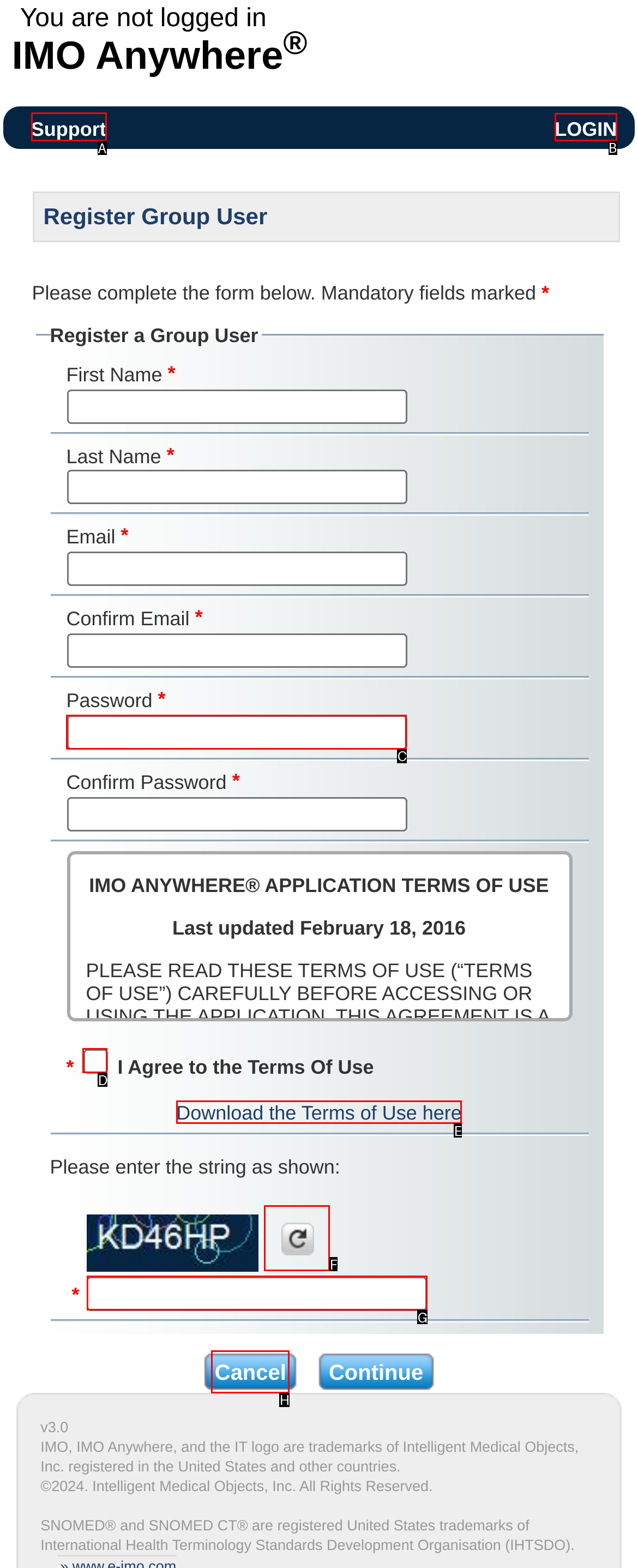Which choice should you pick to execute the task: Click the Support link
Respond with the letter associated with the correct option only.

A